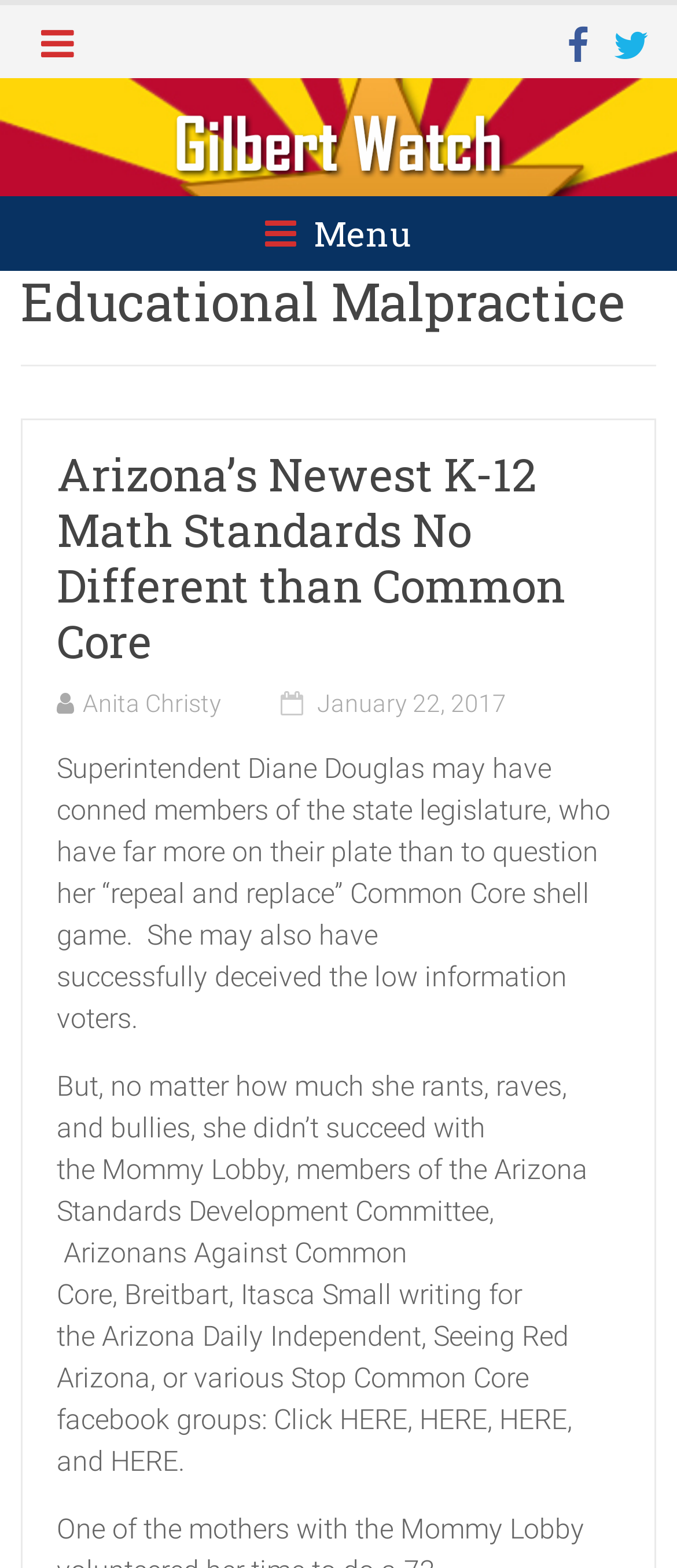Who is the author of the article?
Please give a detailed and elaborate answer to the question.

The author of the article can be determined by looking at the link 'Anita Christy' below the article title, which suggests that Anita Christy is the author of the article.